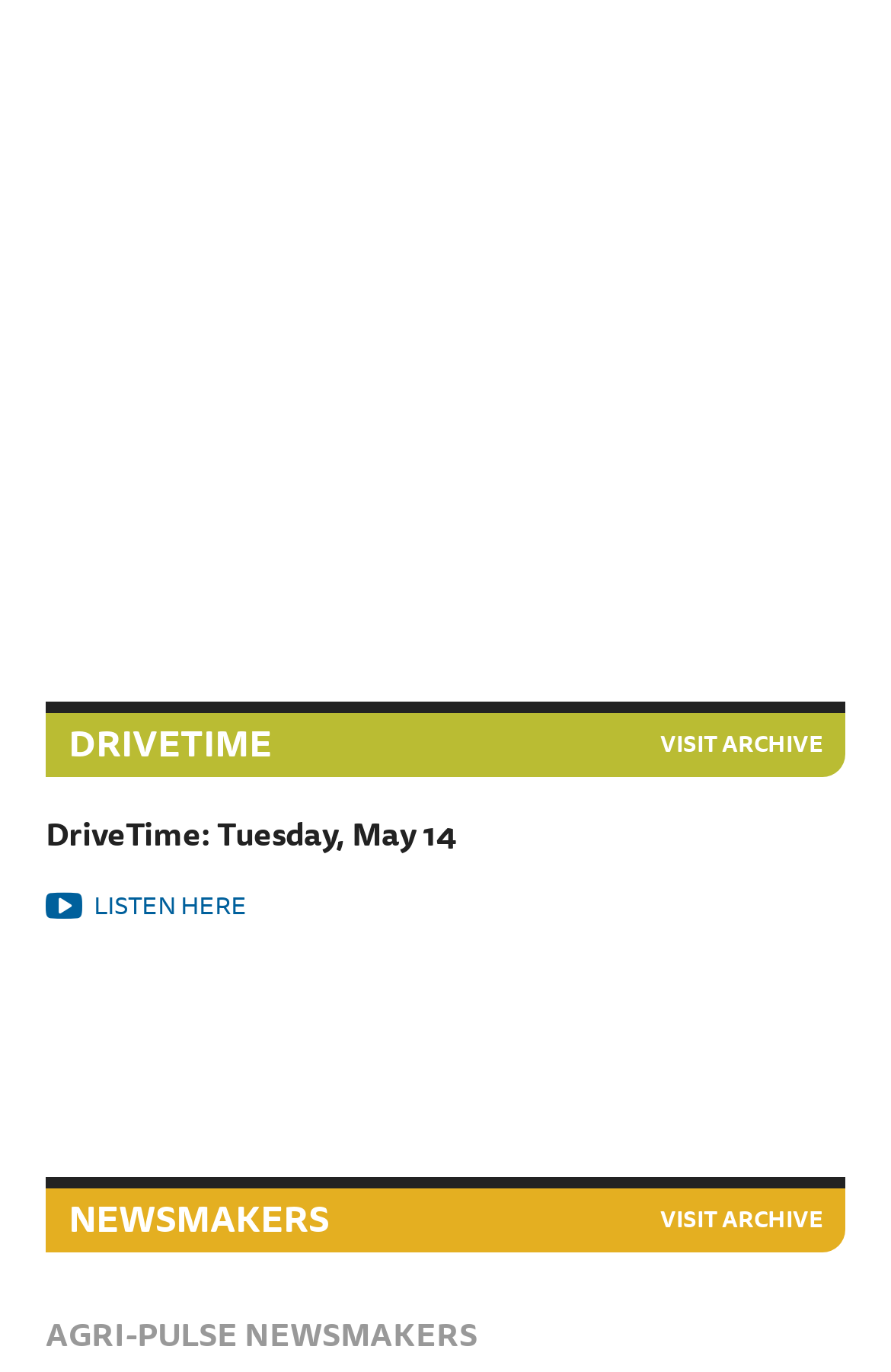Based on the image, please respond to the question with as much detail as possible:
What is the purpose of the 'LISTEN HERE' link?

The link 'LISTEN HERE' is available under the heading 'DriveTime: Tuesday, May 14' which suggests that the purpose of this link is to listen to DriveTime.